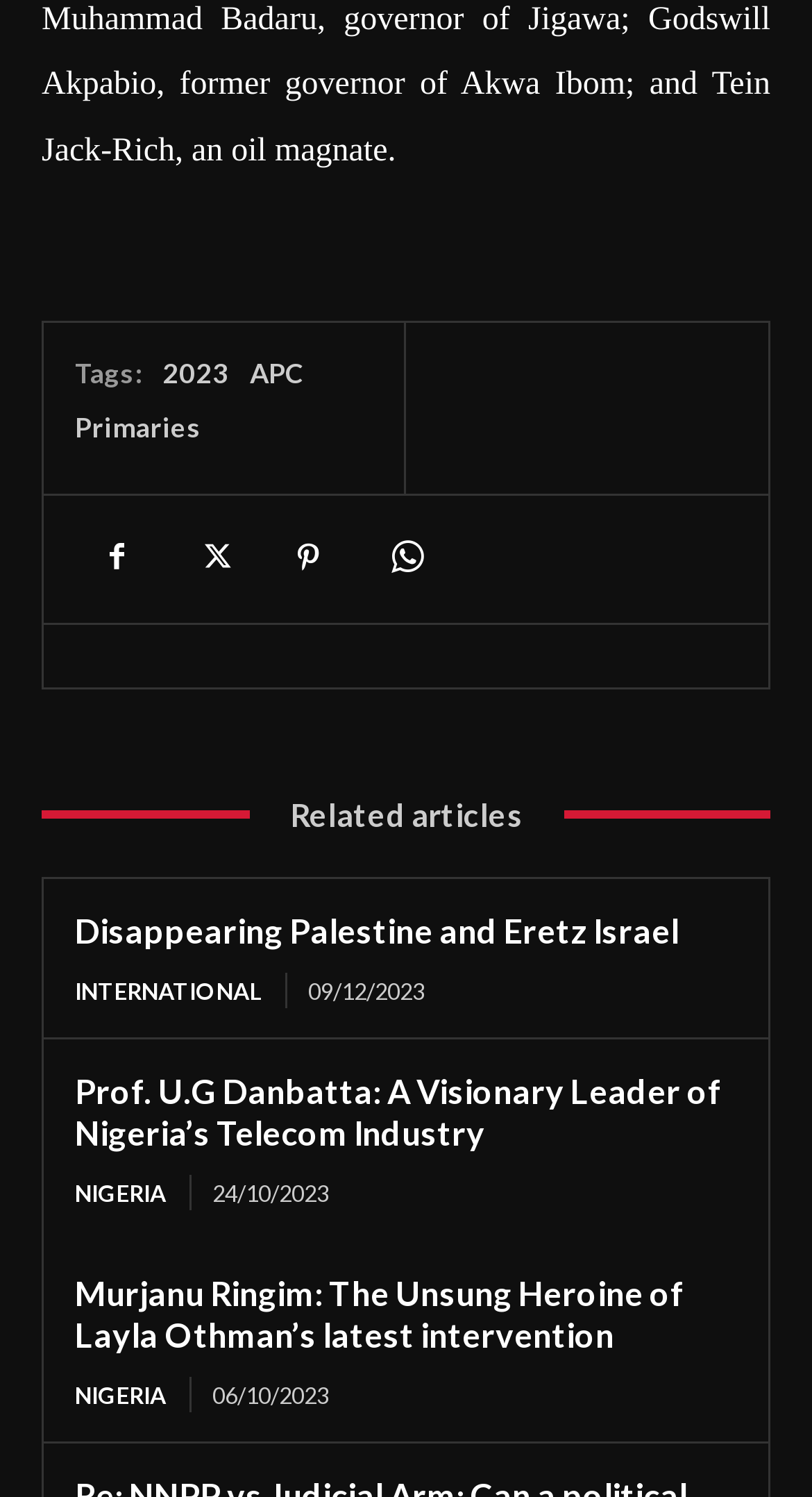Please identify the coordinates of the bounding box that should be clicked to fulfill this instruction: "Check the time of the article about Murjanu Ringim".

[0.262, 0.923, 0.405, 0.941]